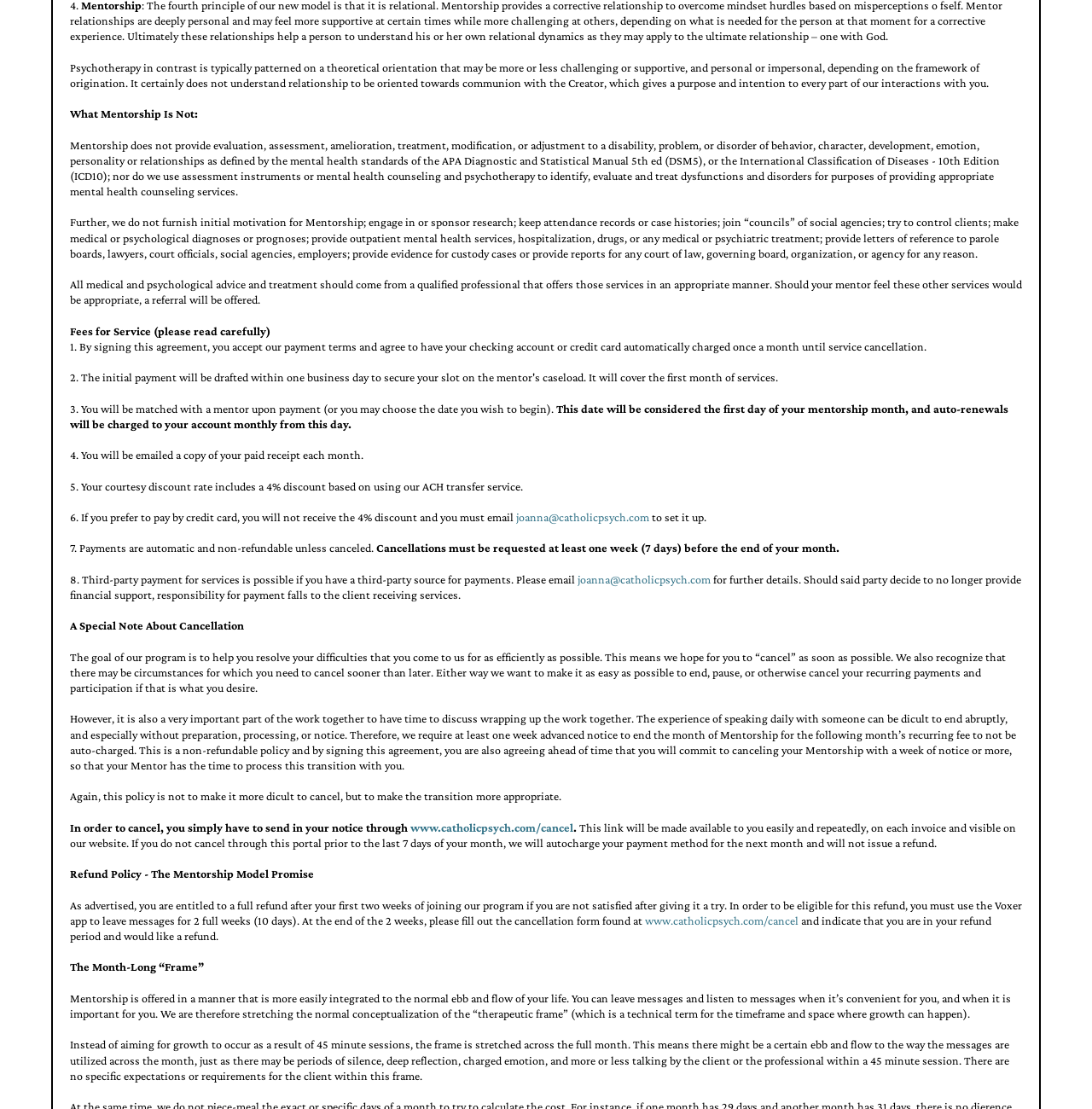What is the refund policy?
Refer to the screenshot and deliver a thorough answer to the question presented.

As advertised, you are entitled to a full refund after your first two weeks of joining our program if you are not satisfied after giving it a try. In order to be eligible for this refund, you must use the Voxer app to leave messages for 2 full weeks (10 days). At the end of the 2 weeks, please fill out the cancellation form found at www.catholicpsych.com/cancel and indicate that you are in your refund period and would like a refund.